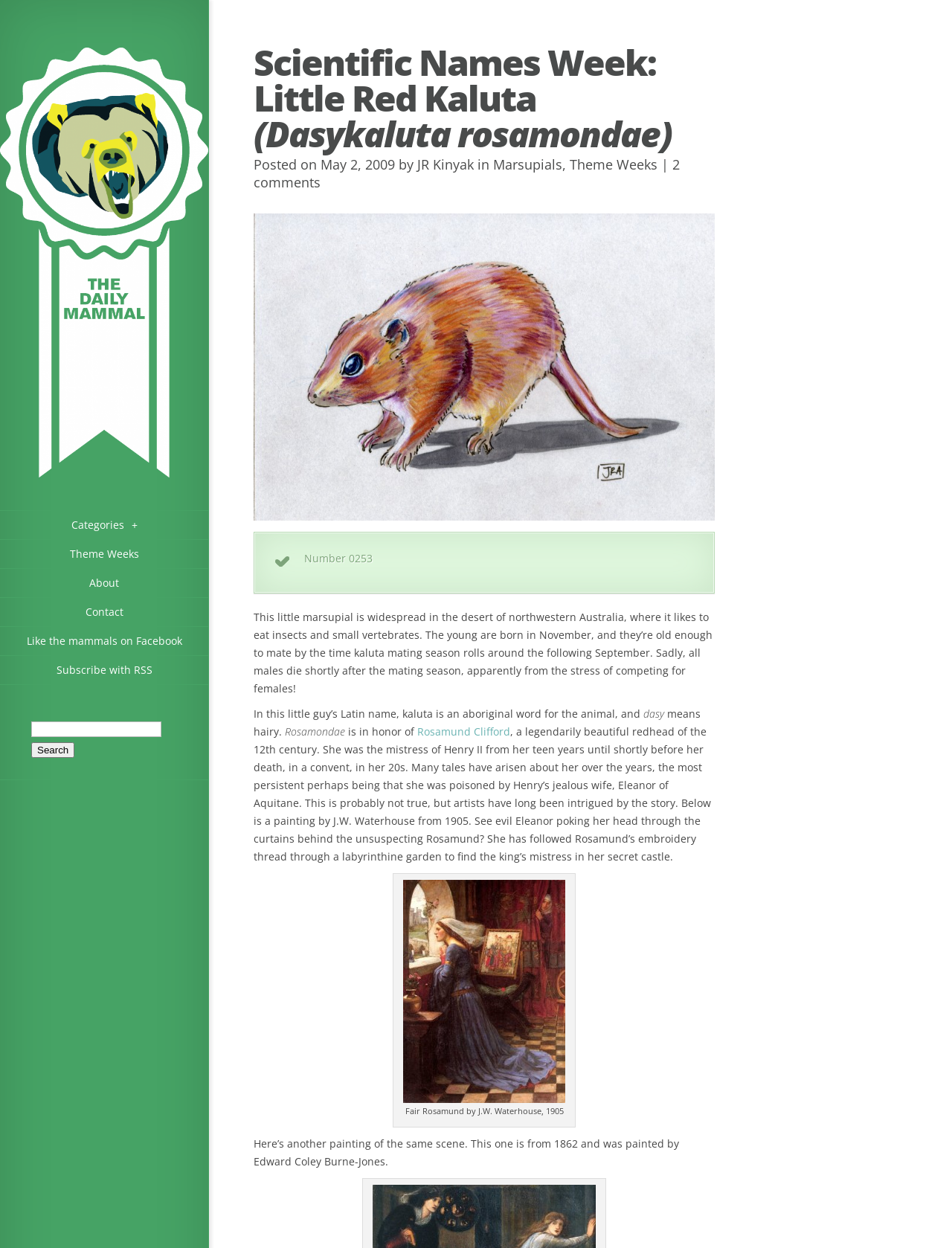Find and generate the main title of the webpage.

Scientific Names Week: Little Red Kaluta (Dasykaluta rosamondae)